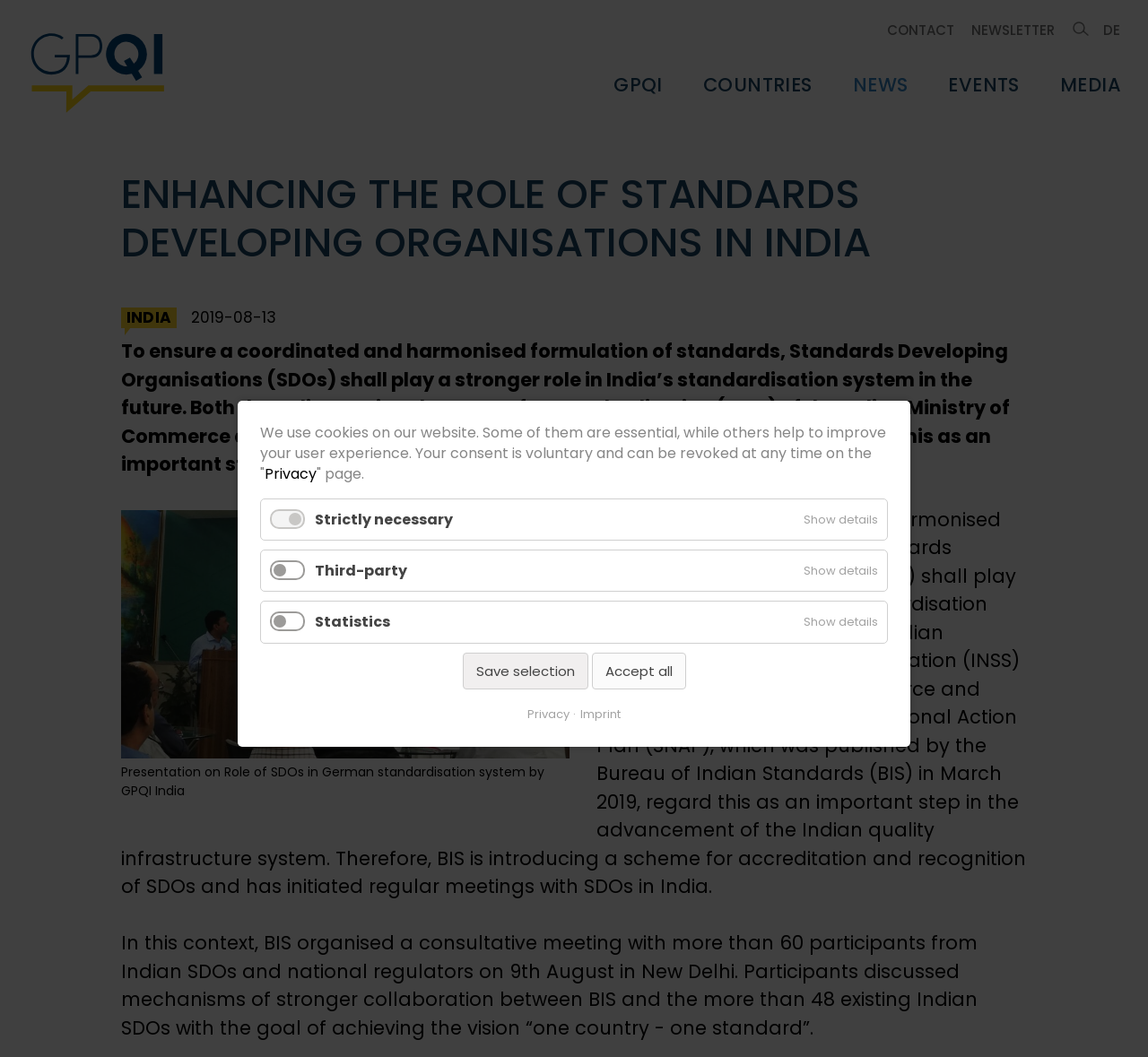What is the language of the webpage?
Provide a detailed and extensive answer to the question.

I inferred this from the text content of the webpage, which appears to be written in English. There is no explicit language selection option or indicator on the webpage.